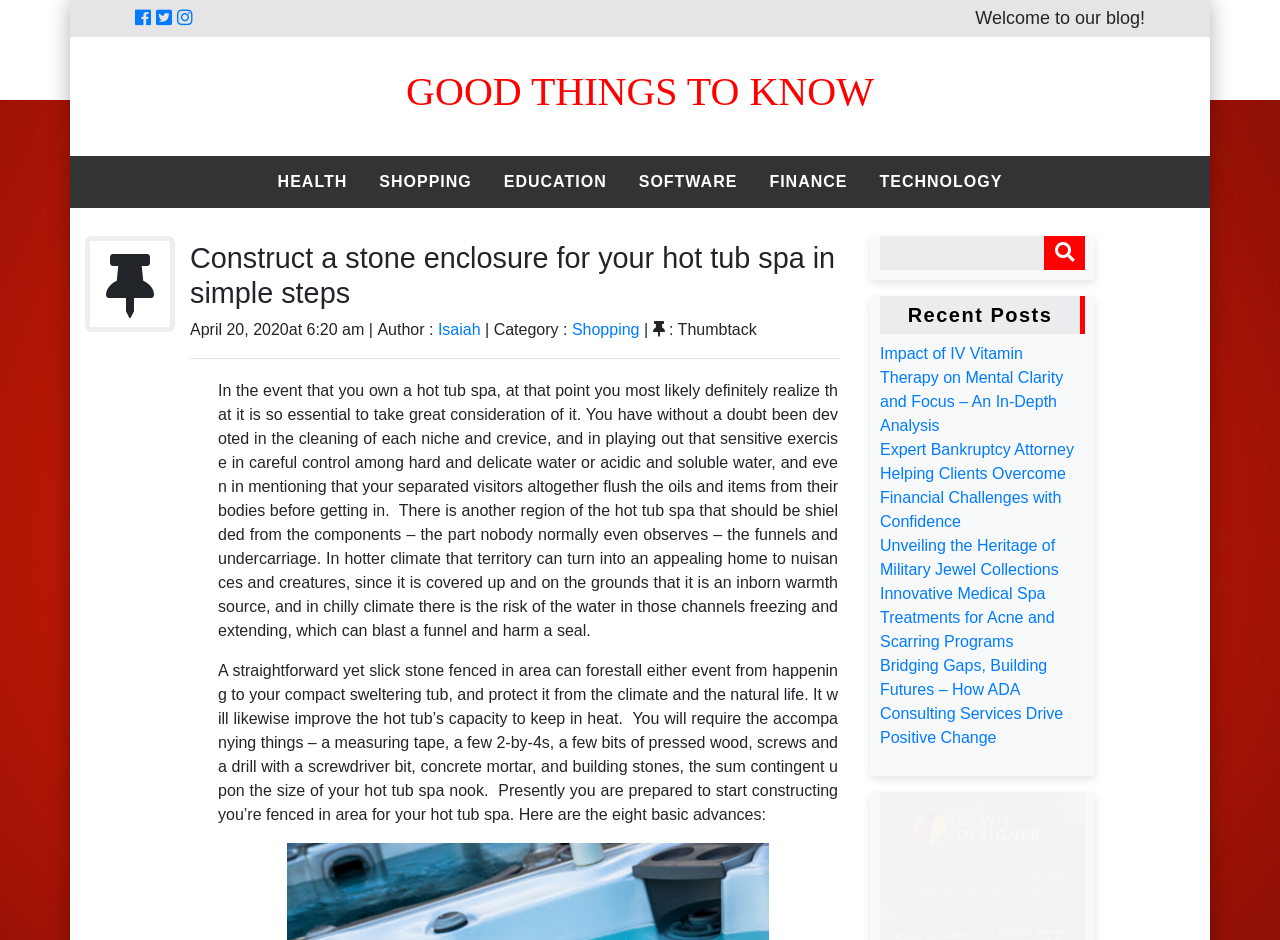What type of post is this?
Refer to the image and provide a one-word or short phrase answer.

Standard